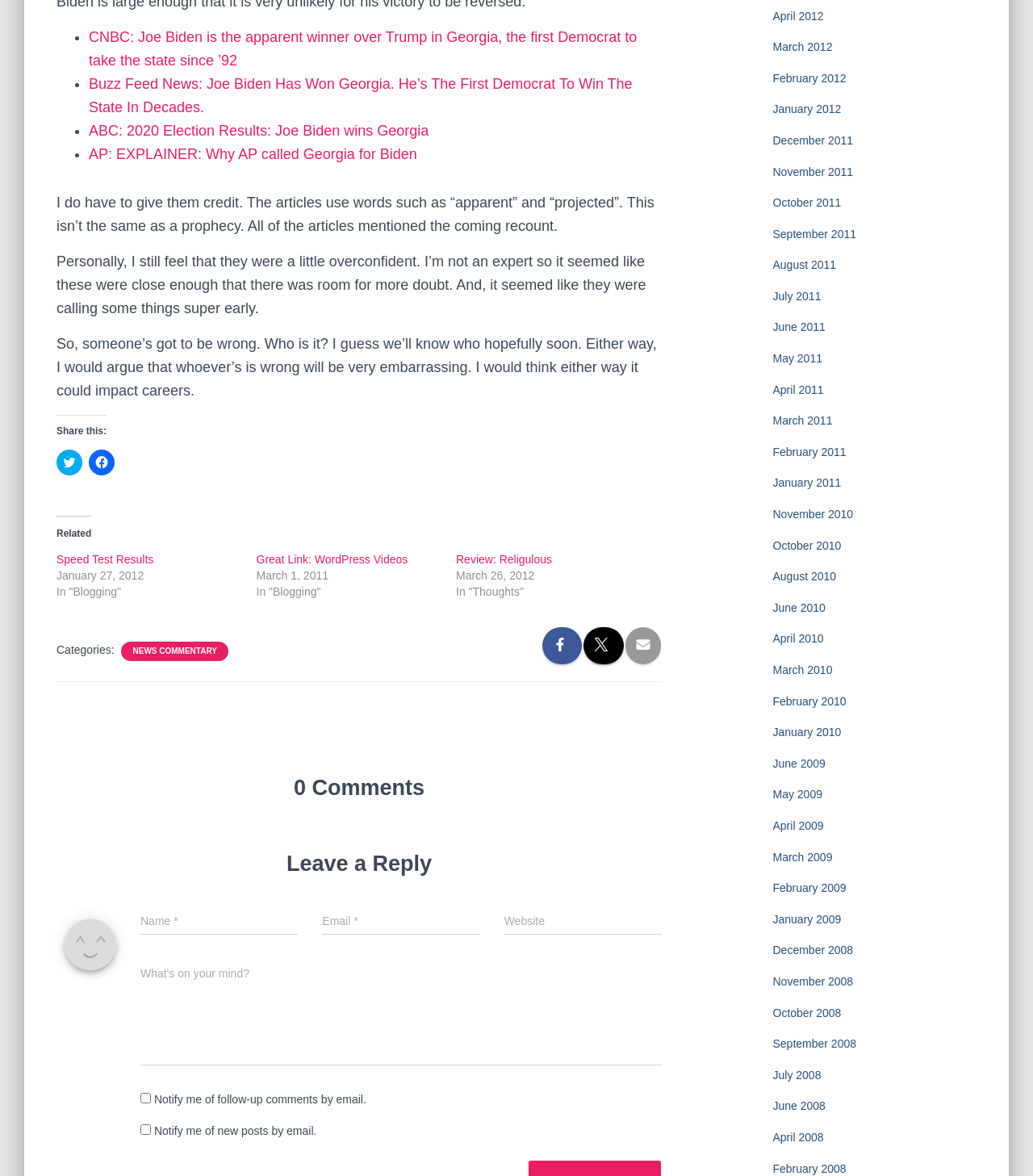What is the topic of the news articles?
Provide an in-depth and detailed answer to the question.

Based on the links provided, such as 'CNBC: Joe Biden is the apparent winner over Trump in Georgia, the first Democrat to take the state since ’92' and 'Buzz Feed News: Joe Biden Has Won Georgia. He’s The First Democrat To Win The State In Decades.', it is clear that the topic of the news articles is Joe Biden winning Georgia.